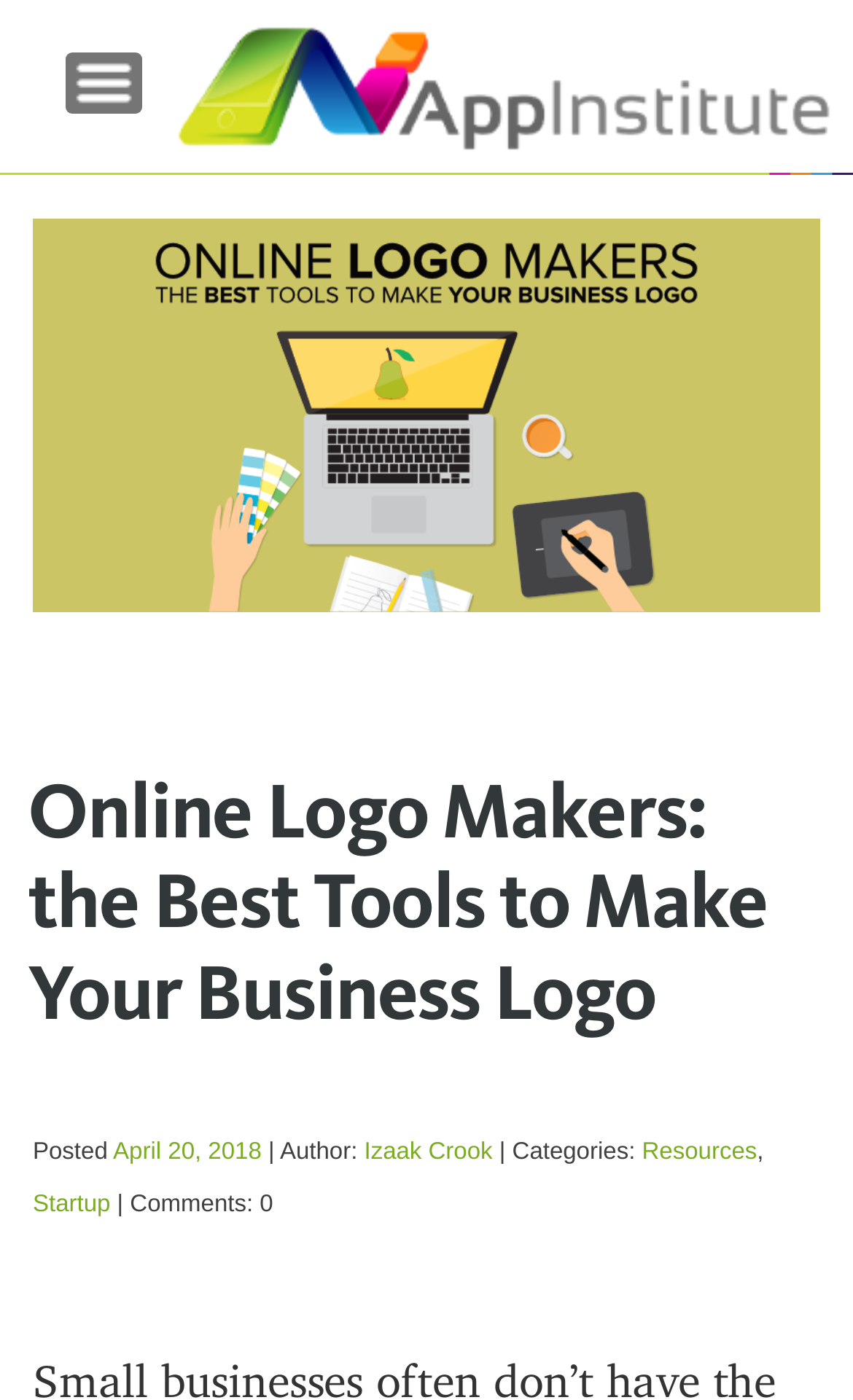Describe the webpage in detail, including text, images, and layout.

The webpage is about online logo makers, with a focus on finding the best tool for a business. At the top left, there is a "Menu" link. Below it, a large image takes up most of the width, with the title "Online Logo Makers: the Best Tools to Make Your Business Logo" written in a heading above it. 

To the right of the image, there is a section with metadata about the article, including the posting date "April 20, 2018", the author "Izaak Crook", and categories "Resources" and "Startup". 

The article itself is not visible in this screenshot, but the title and metadata suggest that it will discuss various online logo makers and help readers choose the best one for their business.